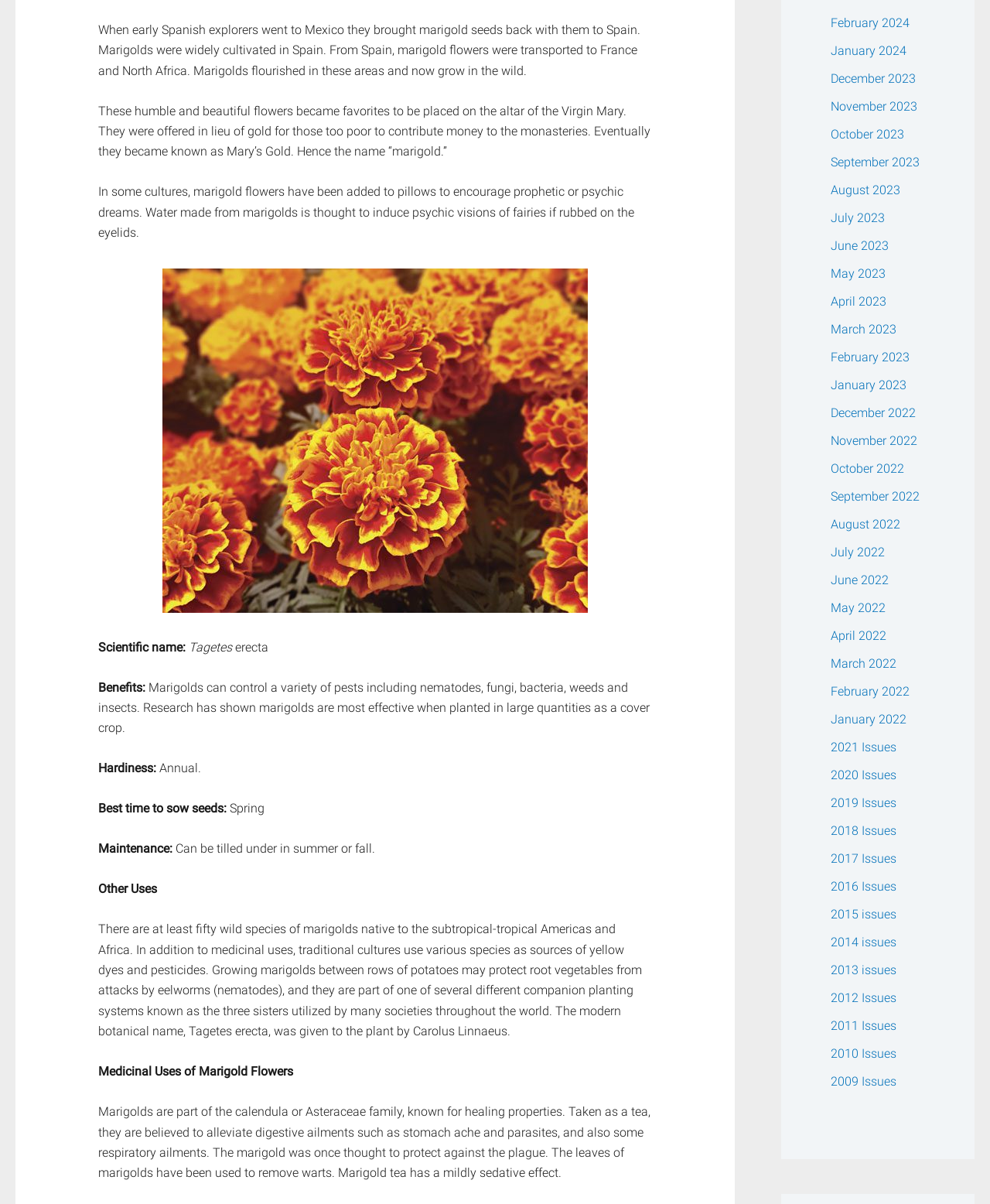When is the best time to sow marigold seeds?
Answer the question with as much detail as possible.

The best time to sow marigold seeds can be found in the text 'Best time to sow seeds: Spring' which is located in the middle of the webpage.